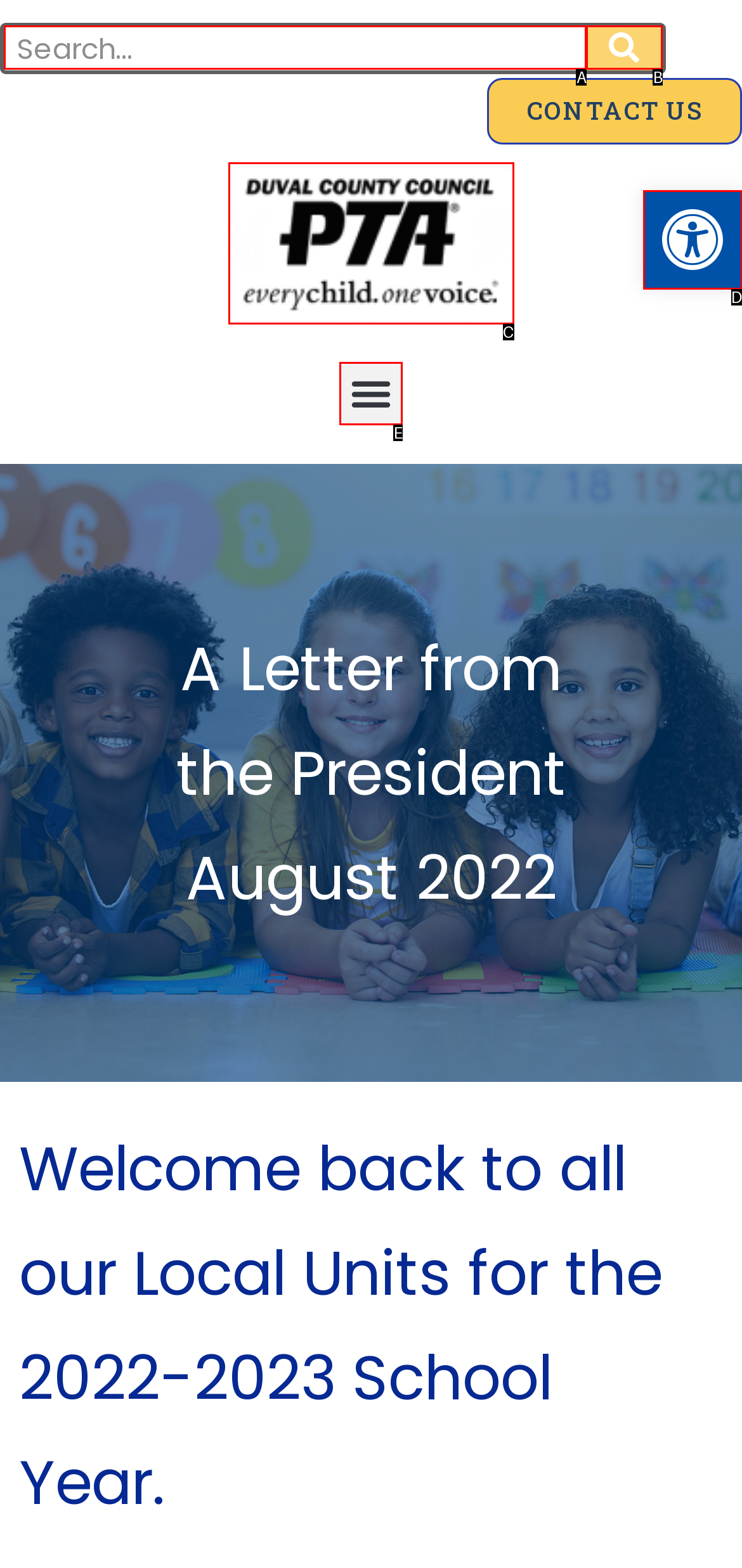Identify the letter of the UI element that fits the description: Menu
Respond with the letter of the option directly.

E